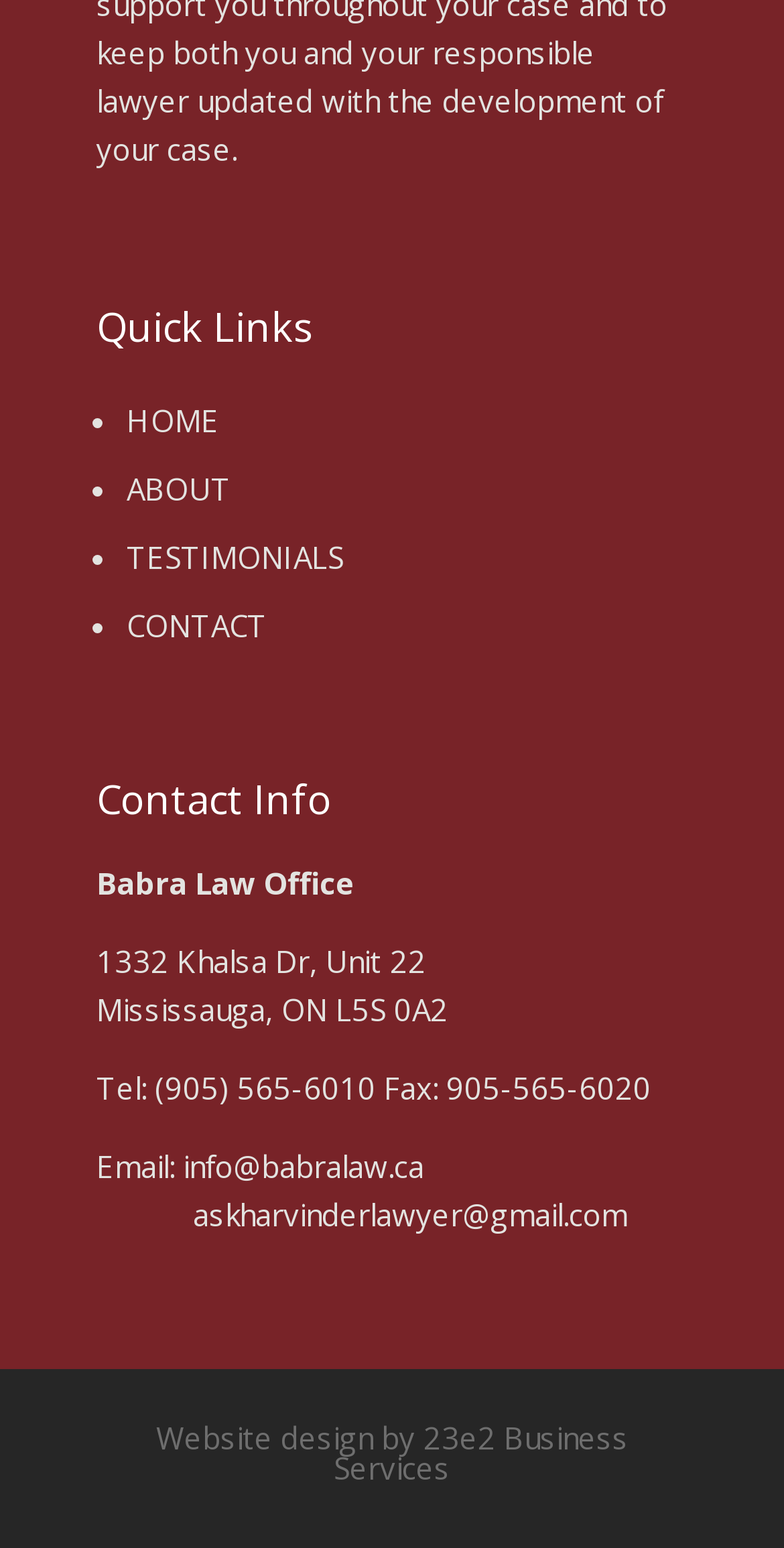Refer to the image and provide a thorough answer to this question:
Who designed the website?

The website designer can be found at the bottom of the webpage, where it is written as 'Website design by 23e2 Business Services' in a static text element.